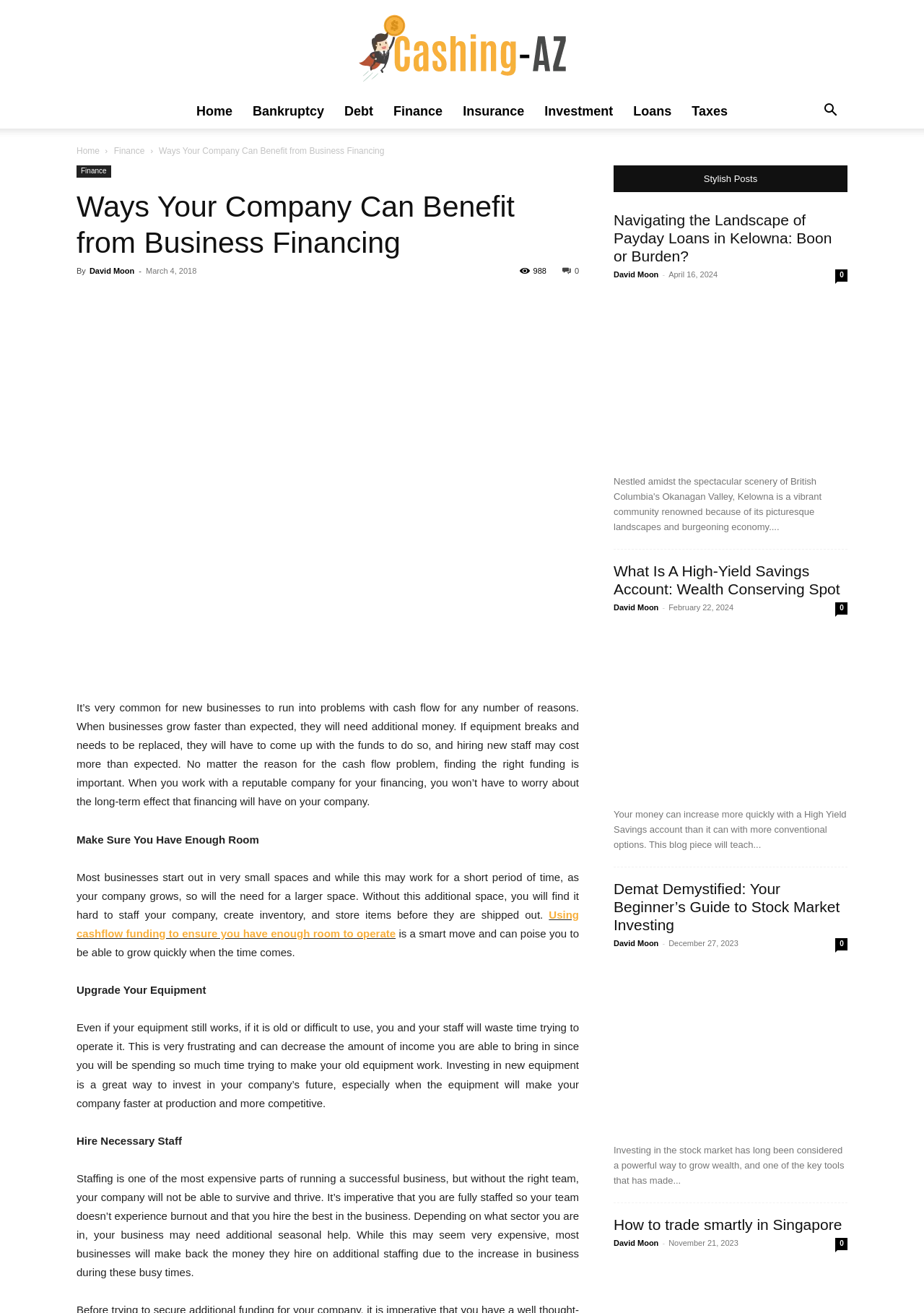Please find the bounding box coordinates of the element that you should click to achieve the following instruction: "Read the article 'Ways Your Company Can Benefit from Business Financing'". The coordinates should be presented as four float numbers between 0 and 1: [left, top, right, bottom].

[0.172, 0.111, 0.416, 0.119]